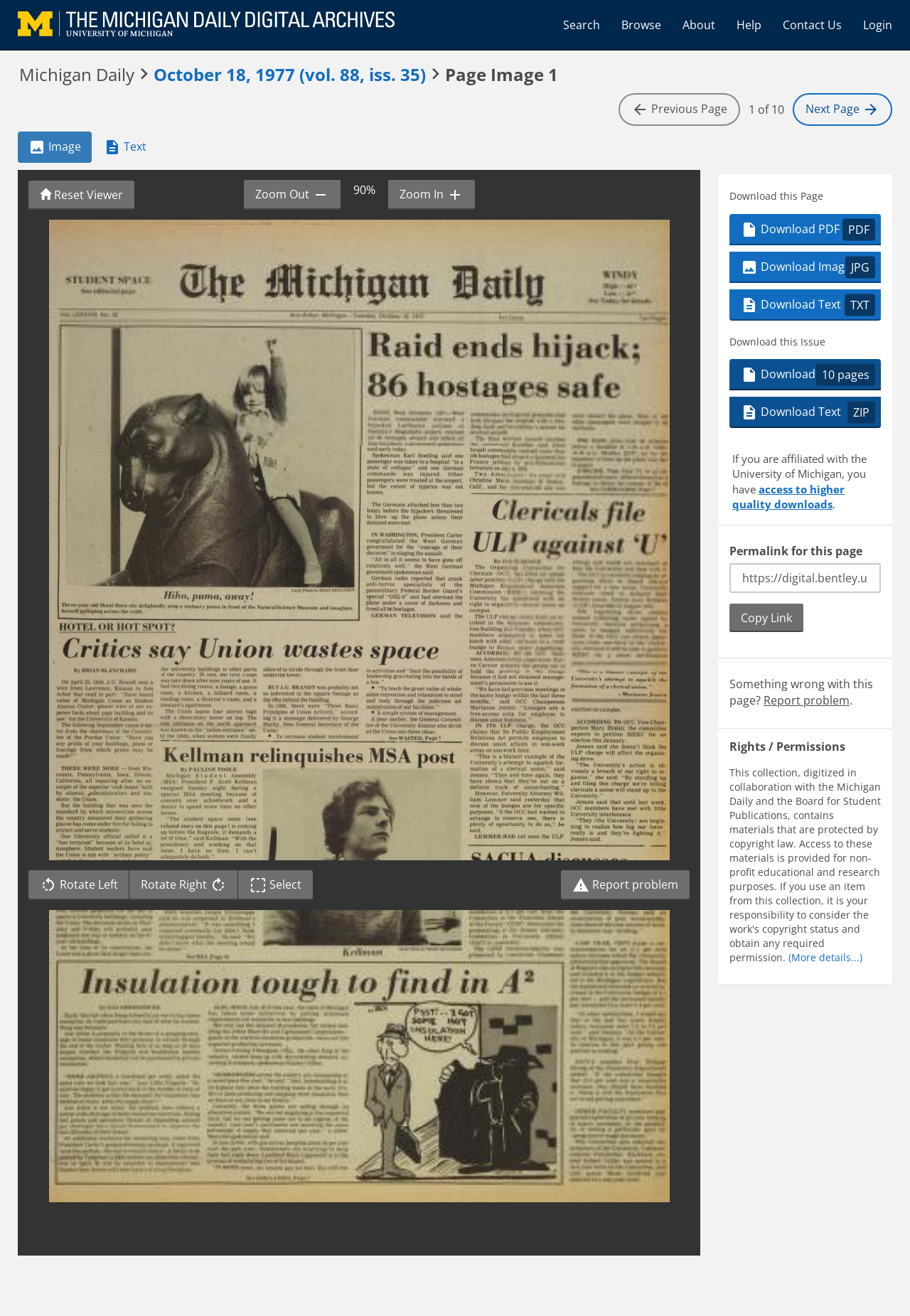Create an in-depth description of the webpage, covering main sections.

This webpage is an archive of the Michigan Daily publication from October 18, 1977, volume 88, issue 35, displaying the first page of the issue. At the top, there is a header section with links to "The Michigan Daily Digital Archives", "Search", "Browse", "About", "Help", "Contact Us", and "Login". Below the header, there is a heading that reads "Michigan Daily October 18, 1977 (vol. 88, iss. 35) Page Image 1". 

To the right of the heading, there are navigation links to move to the previous or next page, with a text indicating that the current page is "1 of 10". Below this, there are two tabs, "Image" and "Text", which allow users to switch between viewing the page image and the page text. 

The main content area displays the page image, with a toolbar above it containing buttons to reset the viewer, zoom in and out, and rotate the image. There are also buttons to report a problem with the page and to toggle selecting the image. 

On the right side of the page, there are several sections. The "Page Options" section allows users to download the page in various formats, including PDF, JPG, and TXT. The "Download this Issue" section provides links to download the entire issue in PDF and ZIP formats. 

There is also a section that informs users affiliated with the University of Michigan about access to higher-quality downloads. A permalink for the page is provided, along with a button to copy the link. If there is an issue with the page, users can report a problem. Finally, there is a section on "Rights / Permissions" with a button to view more details.